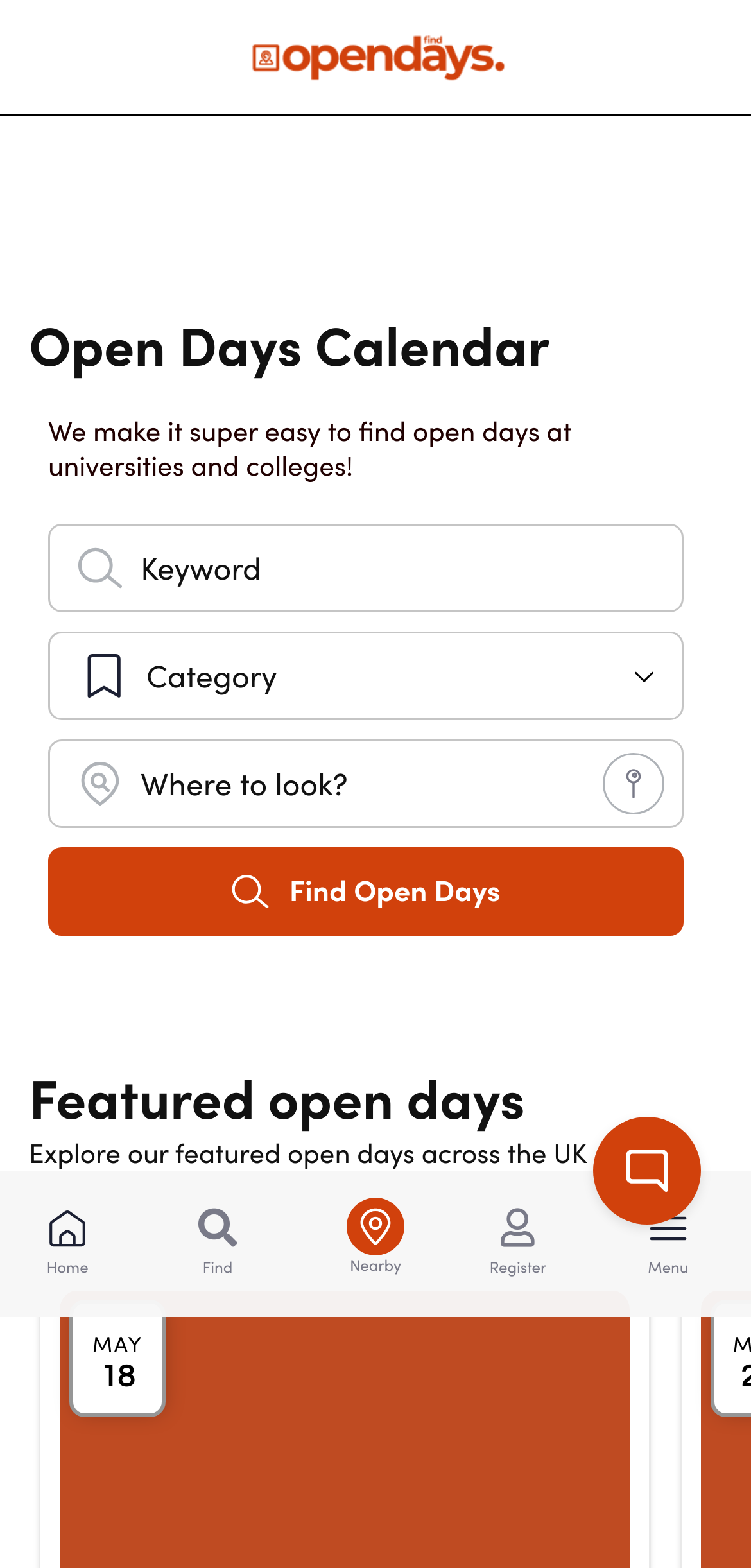Extract the bounding box coordinates of the UI element described: "Find Open Days". Provide the coordinates in the format [left, top, right, bottom] with values ranging from 0 to 1.

[0.064, 0.54, 0.91, 0.597]